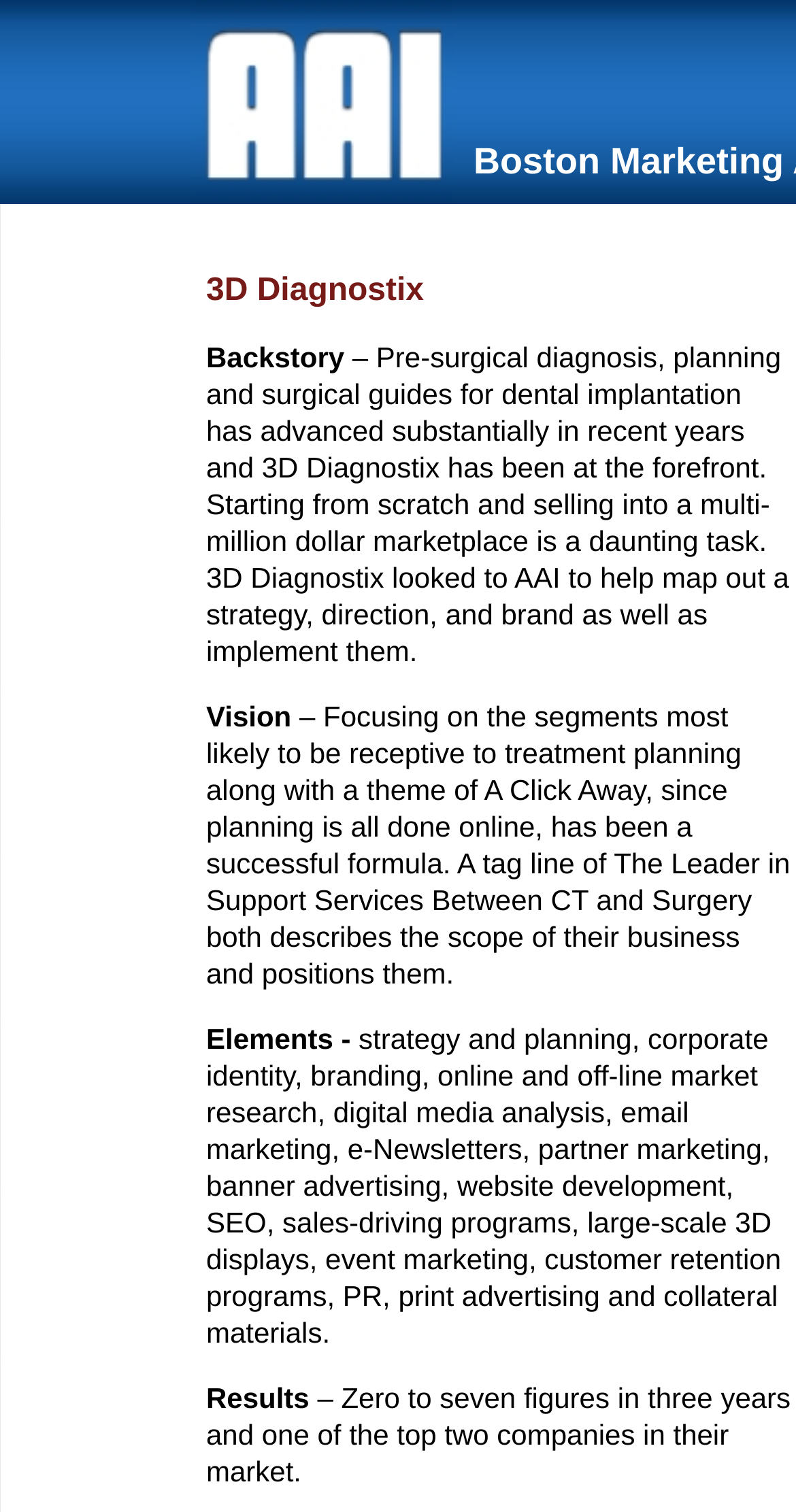What is the tagline of 3D Diagnostix?
Please answer the question with a detailed and comprehensive explanation.

The text under the 'Vision' section mentions that the tagline of 3D Diagnostix is 'The Leader in Support Services Between CT and Surgery', which describes the scope of their business.